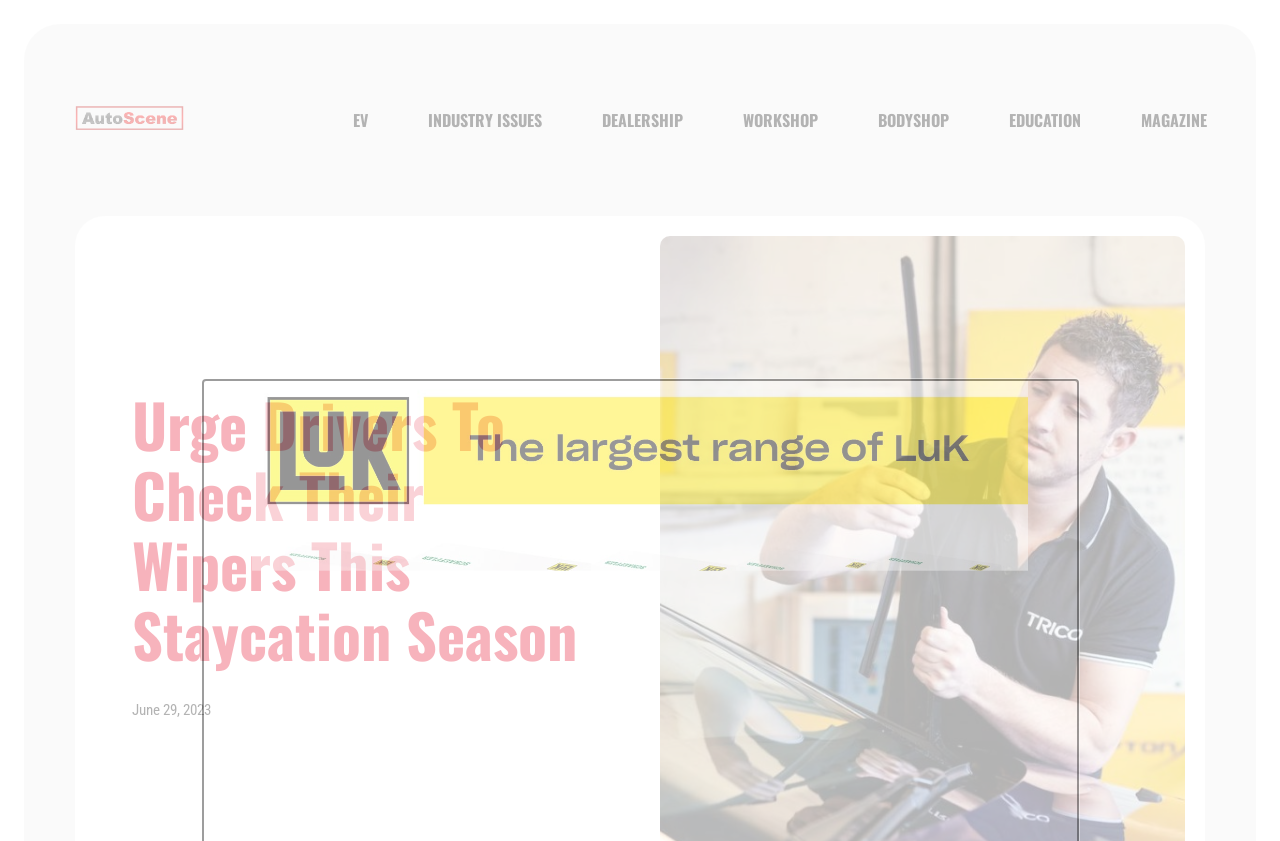Identify the bounding box coordinates of the region that needs to be clicked to carry out this instruction: "read the article title". Provide these coordinates as four float numbers ranging from 0 to 1, i.e., [left, top, right, bottom].

[0.103, 0.463, 0.456, 0.796]